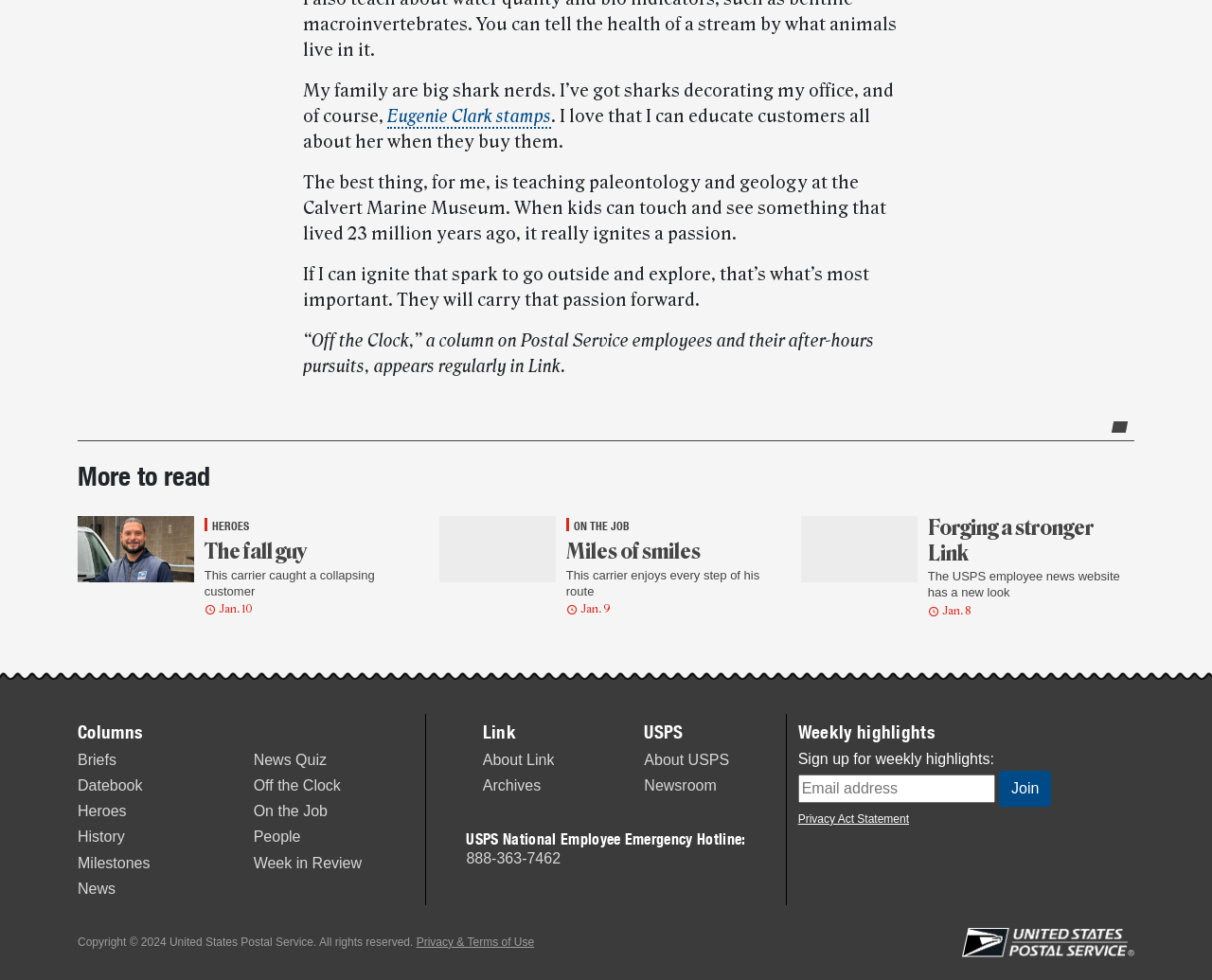What is the purpose of the 'Off the Clock' column?
Based on the image, answer the question with a single word or brief phrase.

Teaching paleontology and geology